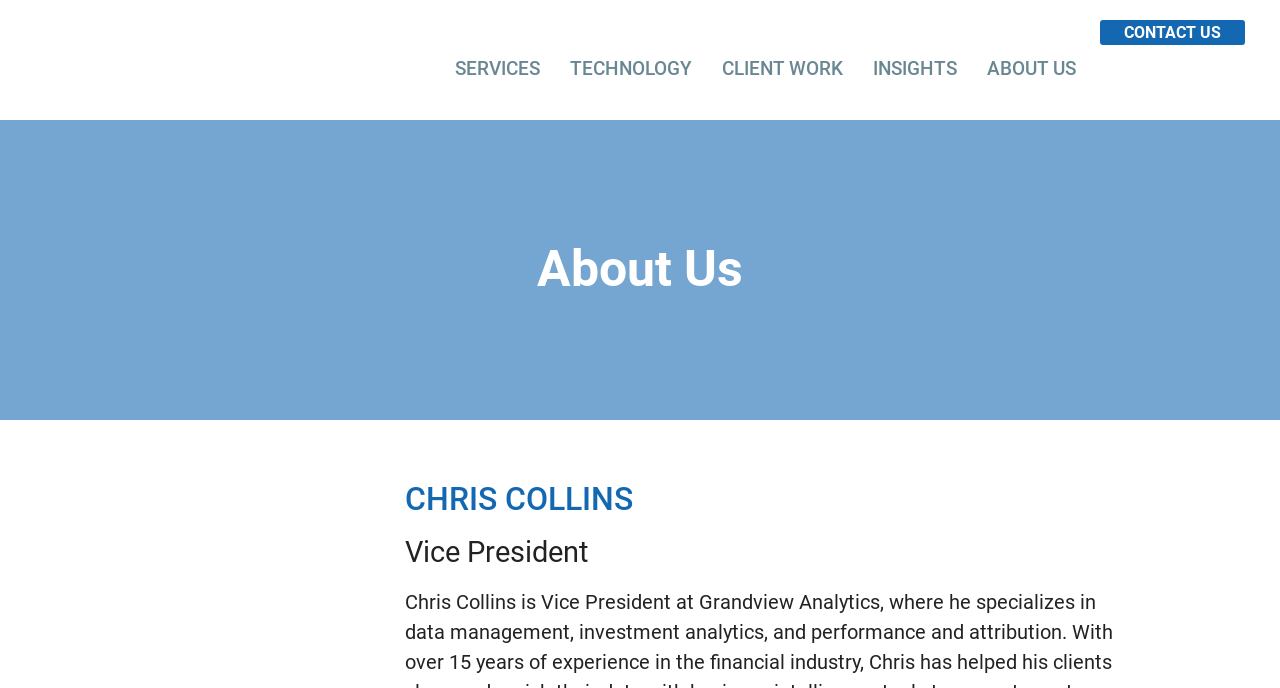Identify the bounding box coordinates of the region that needs to be clicked to carry out this instruction: "learn about the company". Provide these coordinates as four float numbers ranging from 0 to 1, i.e., [left, top, right, bottom].

[0.008, 0.392, 0.992, 0.393]